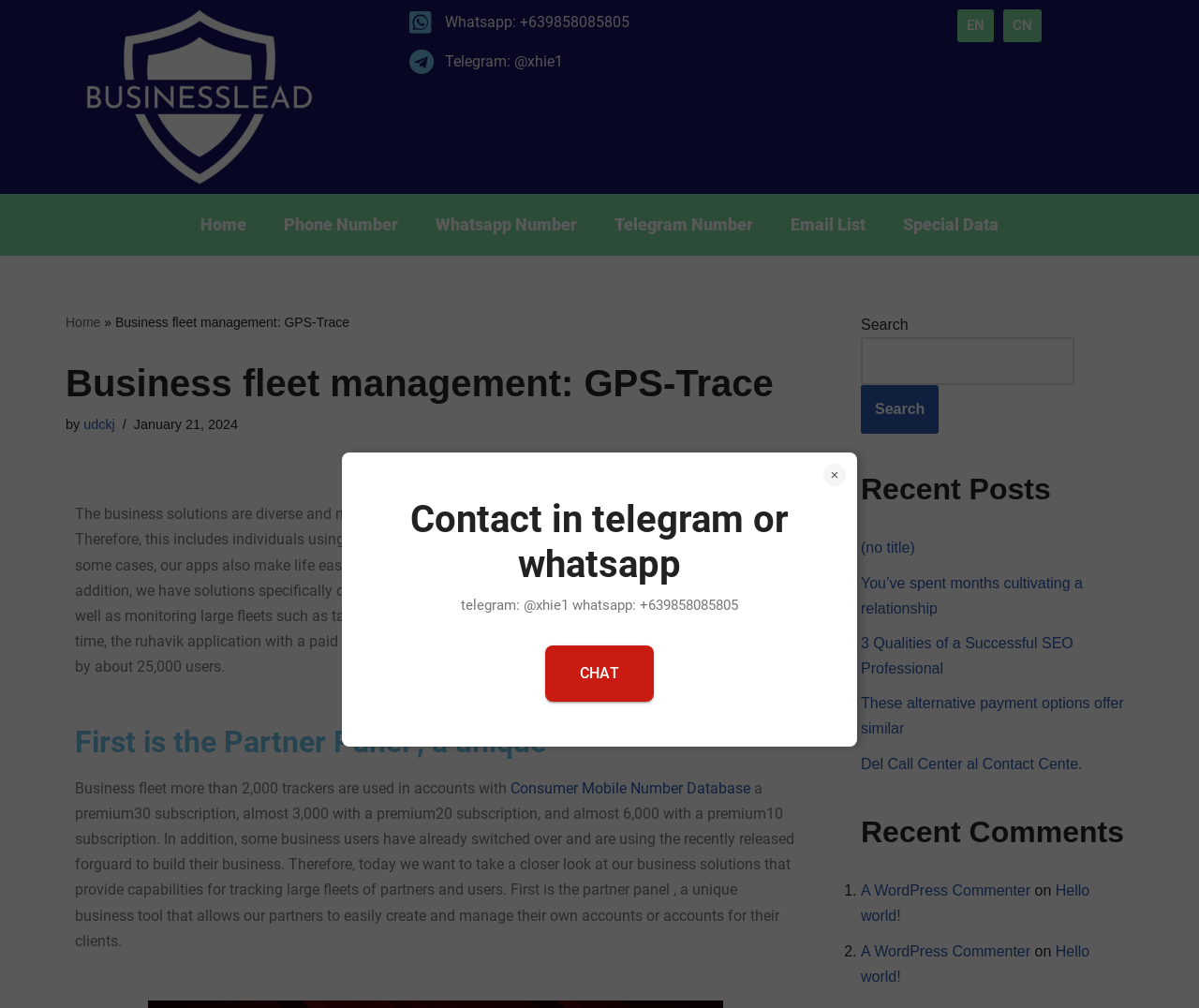What is the purpose of the business solutions provided by GPS-Trace?
Provide a fully detailed and comprehensive answer to the question.

The business solutions provided by GPS-Trace are diverse and meet the interests and needs of a wide range of clients and users, including individuals and businesses, as stated in the webpage content.